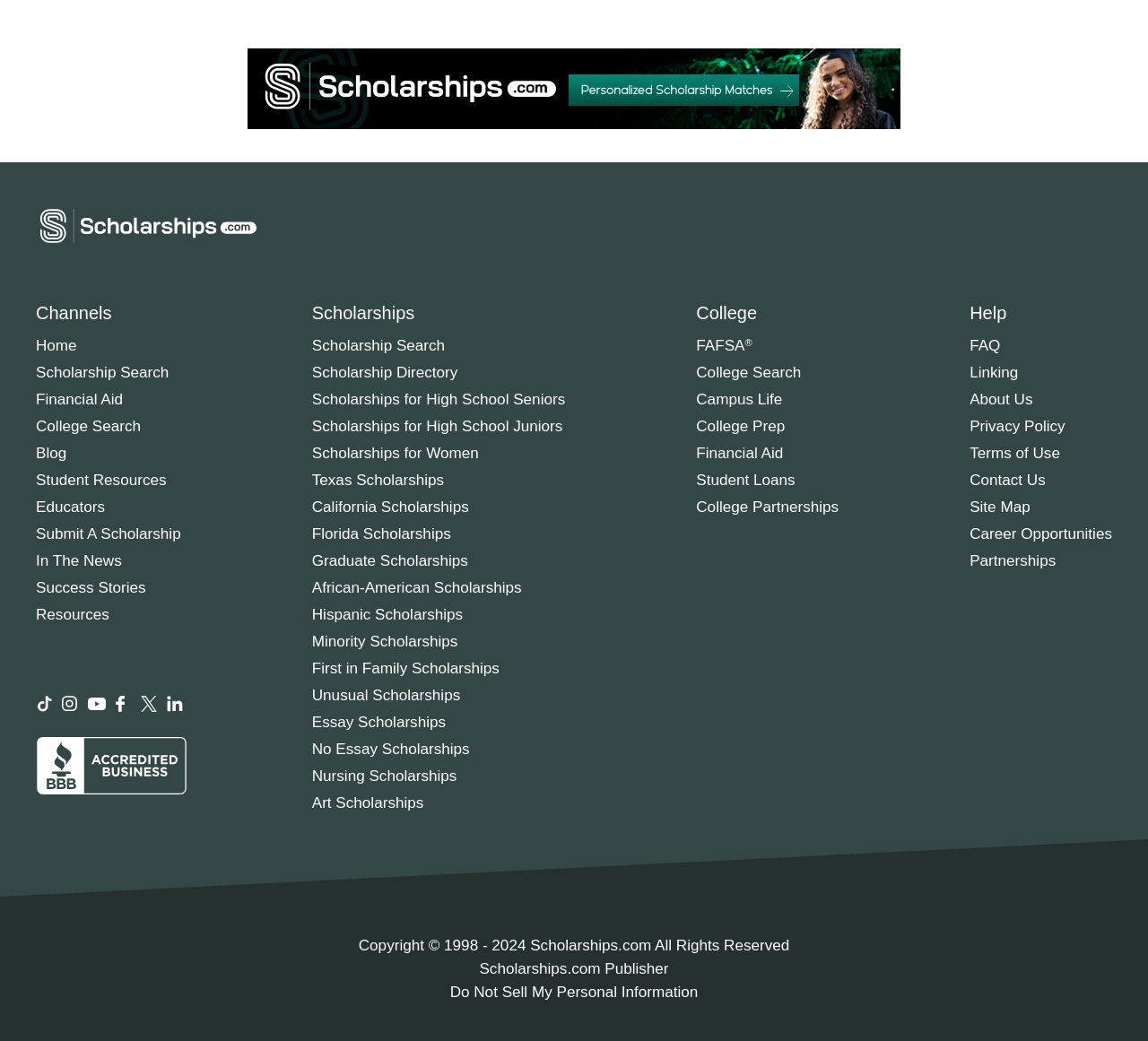Provide the bounding box coordinates of the UI element that matches the description: "alt="scholarships"".

[0.031, 0.222, 0.227, 0.239]